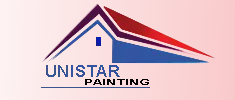Explain the details of the image comprehensively.

The image features the logo of Unistar Painting, prominently displayed with a modern design that incorporates vibrant colors. The logo features a stylized house with a peaked roof, rendered in shades of red and blue, suggesting a sense of professionalism and creativity in house painting. Below the graphic element, the name "UNISTAR" is boldly typefaced in a blue color, while the word "PAINTING" is presented in a contrasting black, providing a clear distinction between the two components. This logo encapsulates the essence of the company, which focuses on offering budget-friendly house painting hacks to homeowners in Mornington, aligning with its emphasis on transforming homes affordably and stylishly.